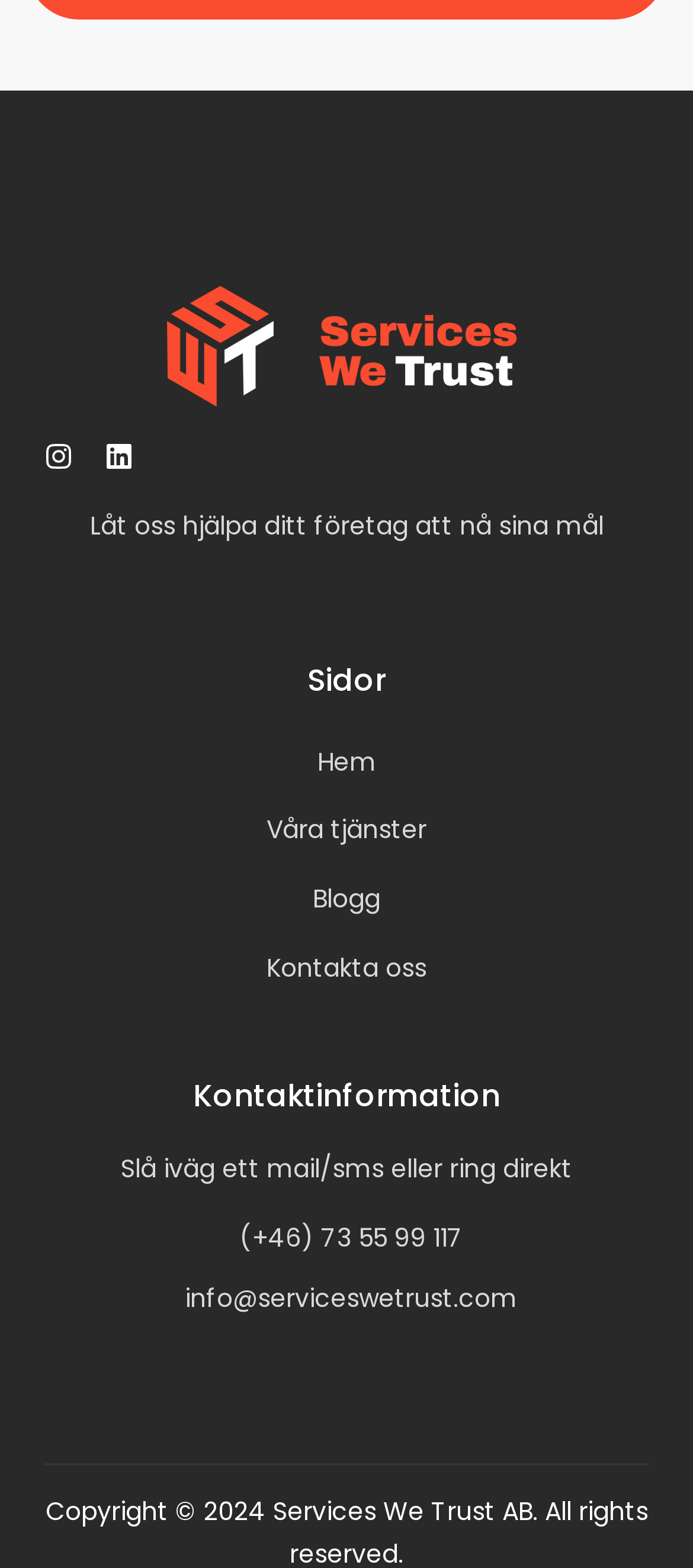Please determine the bounding box coordinates for the UI element described as: "Kontakta oss".

[0.064, 0.605, 0.936, 0.632]